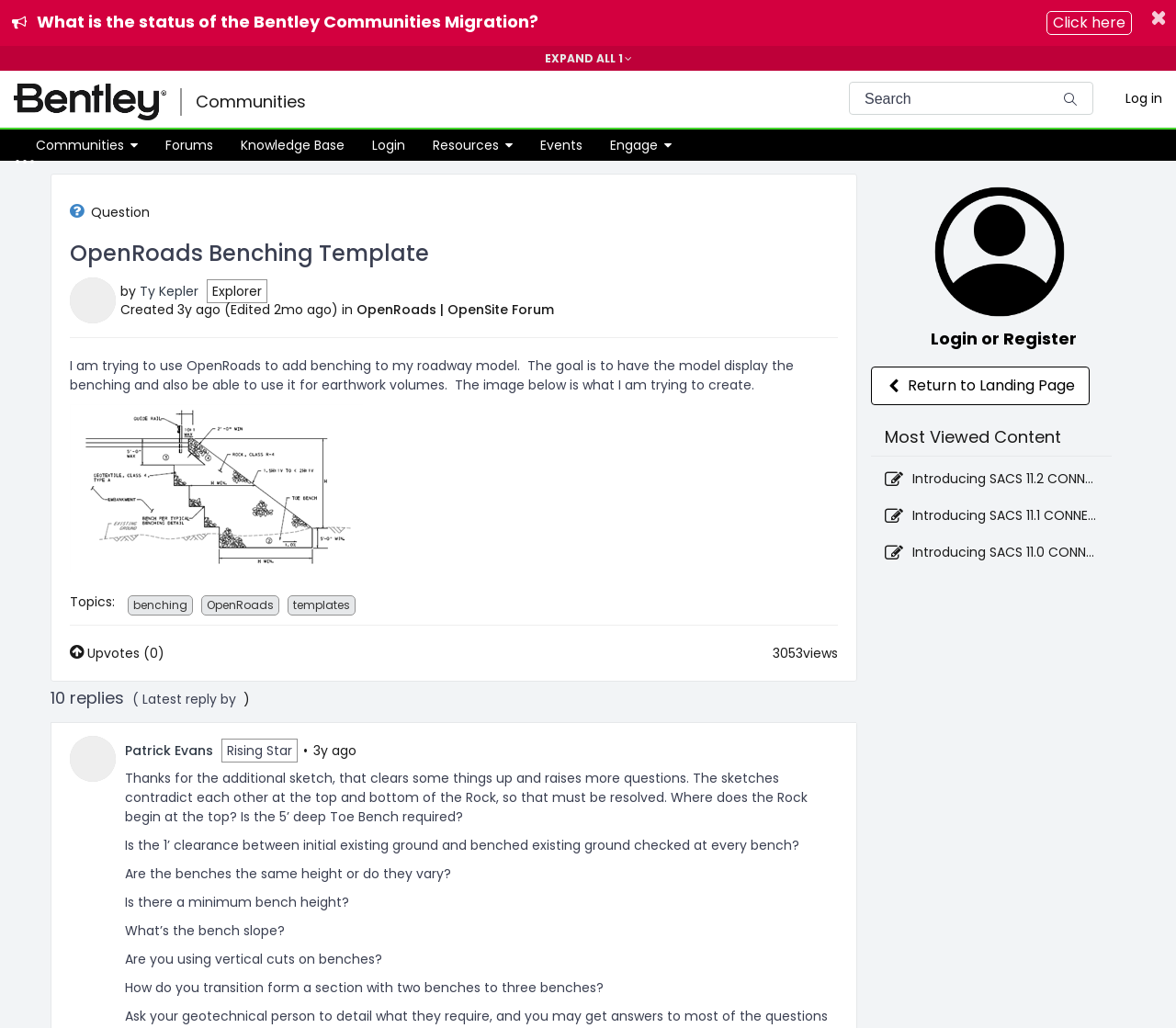Please determine the bounding box coordinates of the clickable area required to carry out the following instruction: "View OpenRoads Benching Template". The coordinates must be four float numbers between 0 and 1, represented as [left, top, right, bottom].

[0.059, 0.235, 0.712, 0.259]